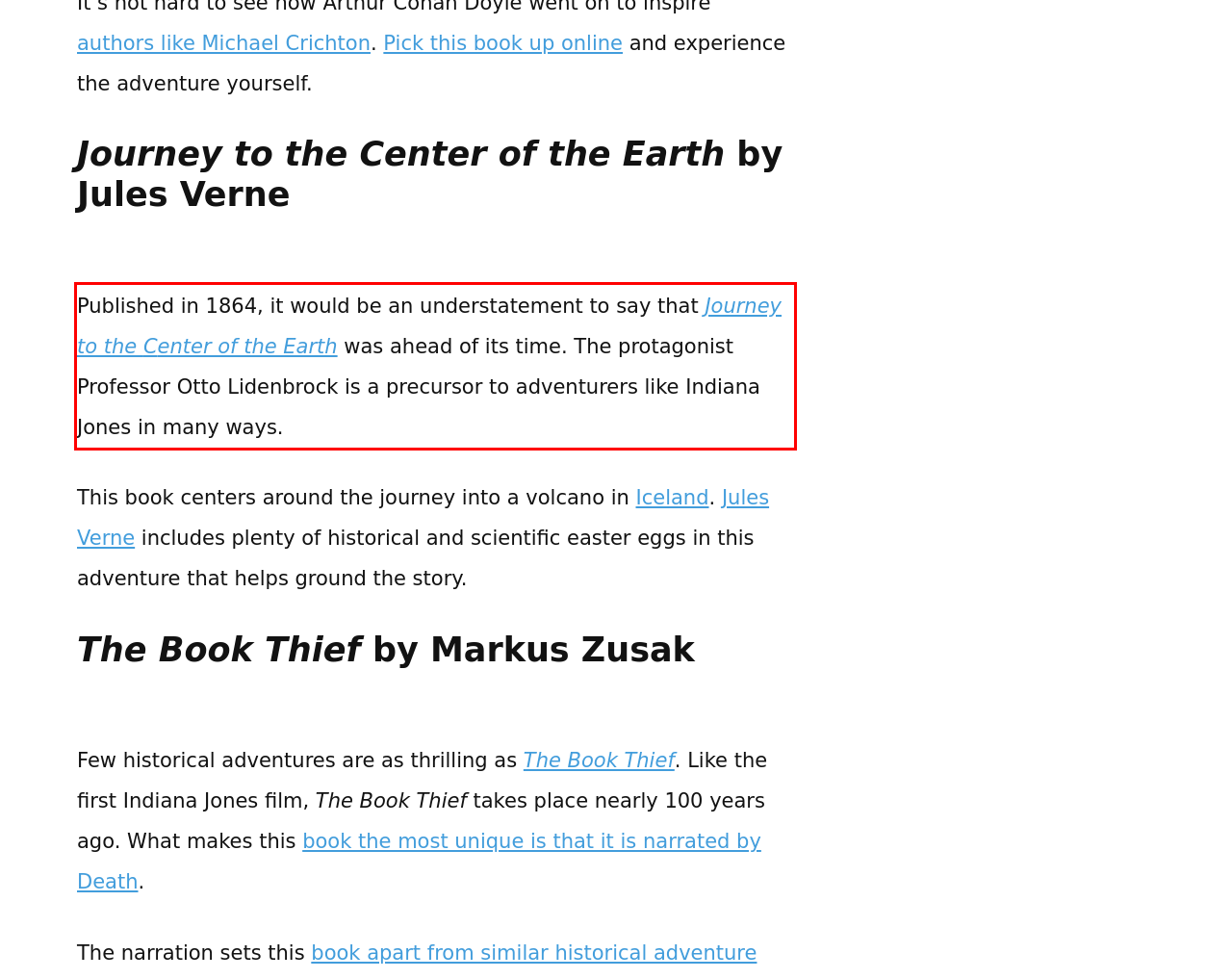You are presented with a screenshot containing a red rectangle. Extract the text found inside this red bounding box.

Published in 1864, it would be an understatement to say that Journey to the Center of the Earth was ahead of its time. The protagonist Professor Otto Lidenbrock is a precursor to adventurers like Indiana Jones in many ways.